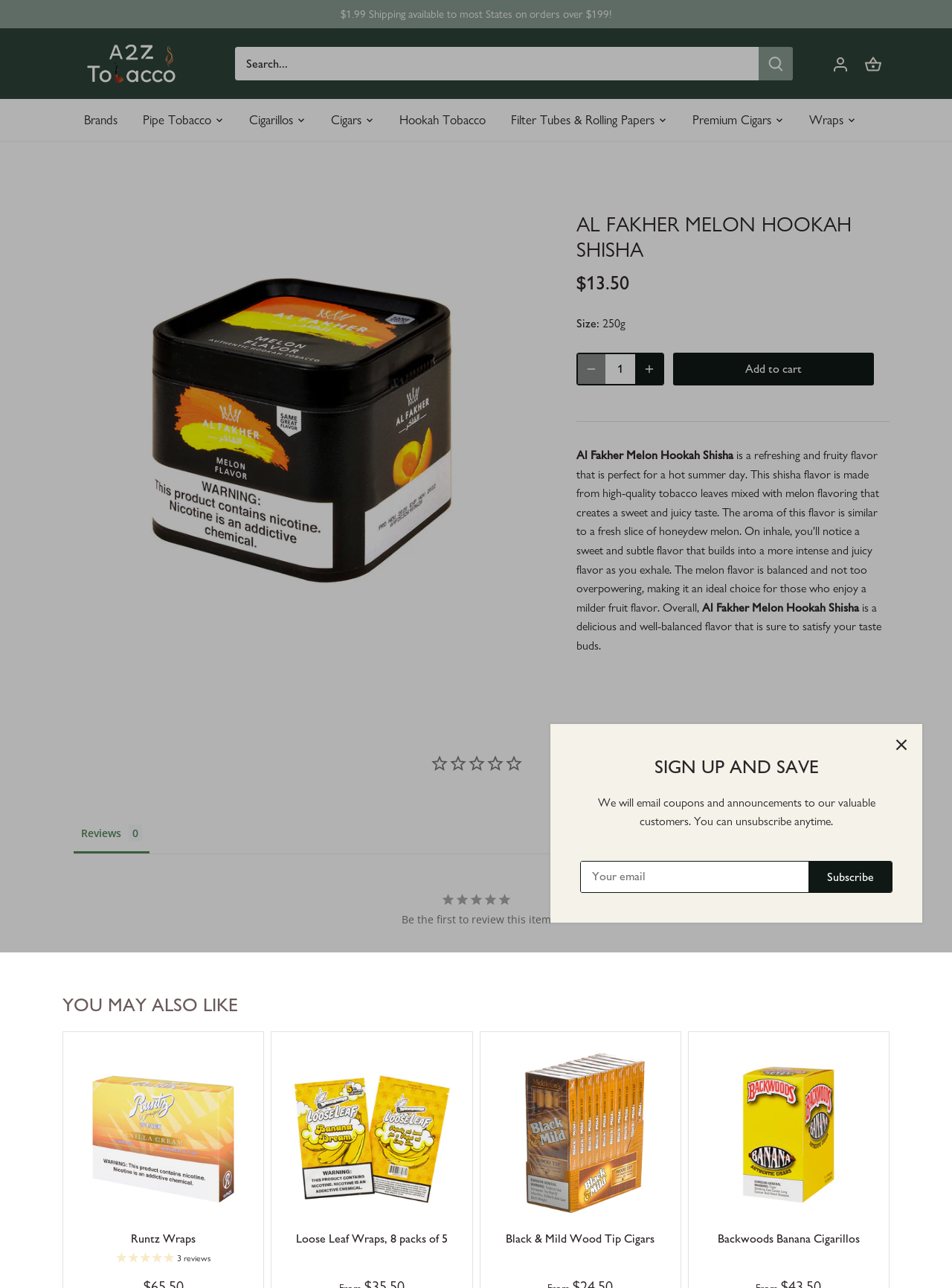Determine the bounding box coordinates of the clickable area required to perform the following instruction: "Add to cart". The coordinates should be represented as four float numbers between 0 and 1: [left, top, right, bottom].

[0.707, 0.274, 0.918, 0.299]